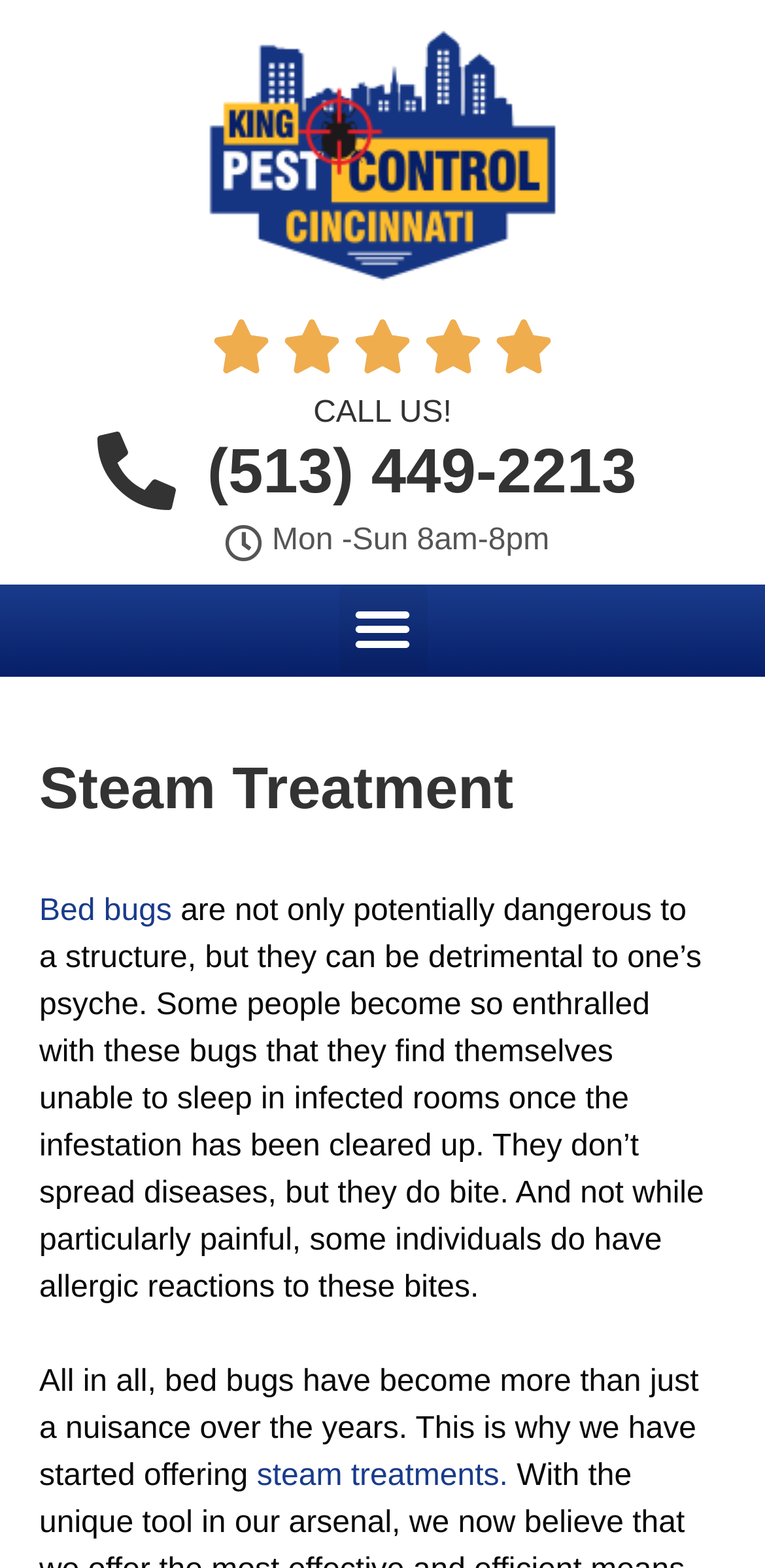Predict the bounding box of the UI element based on this description: "(513) 449-2213".

[0.102, 0.27, 0.832, 0.33]